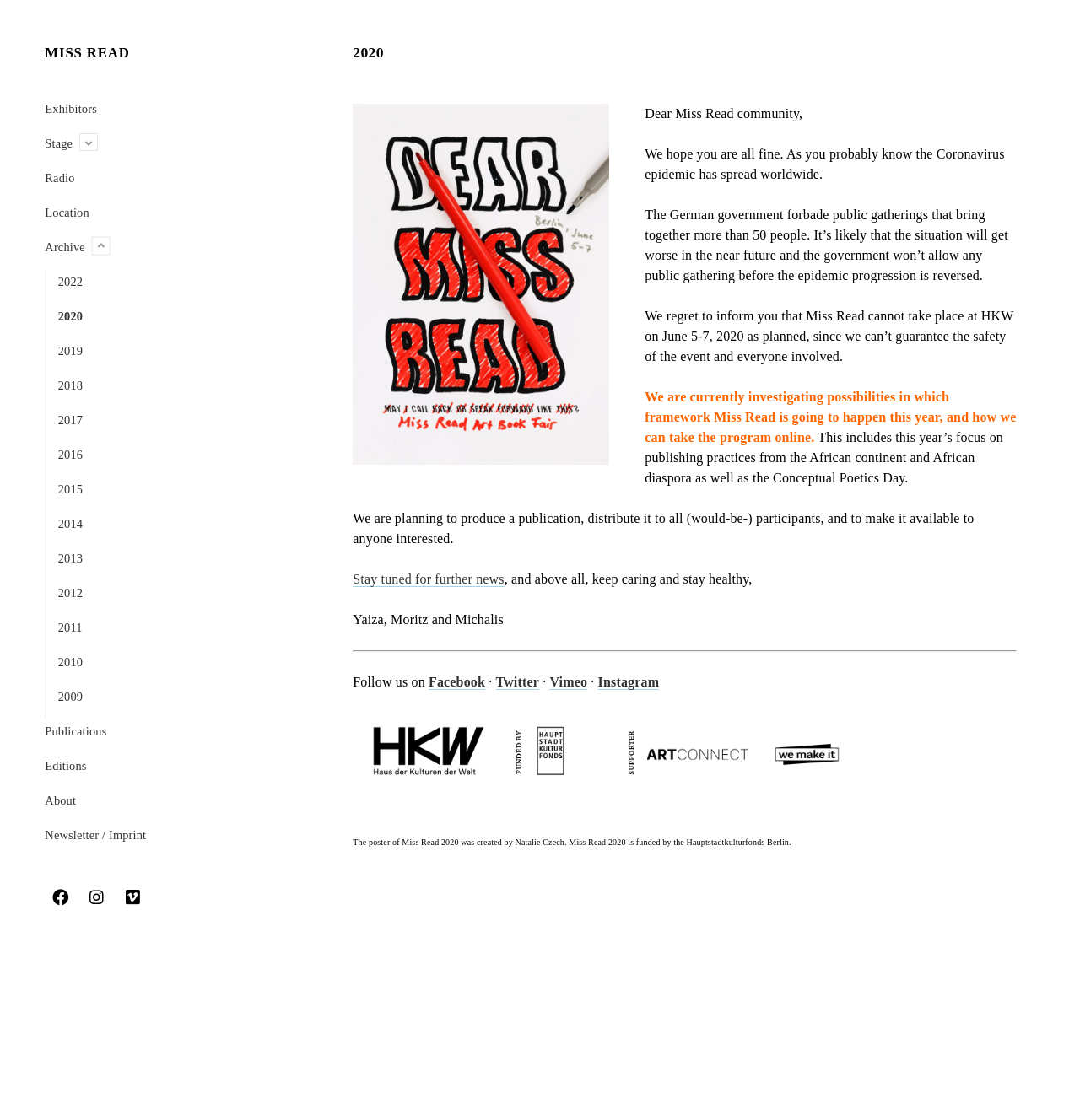Highlight the bounding box coordinates of the region I should click on to meet the following instruction: "Read more about Miss Read 2020".

[0.327, 0.039, 0.941, 0.057]